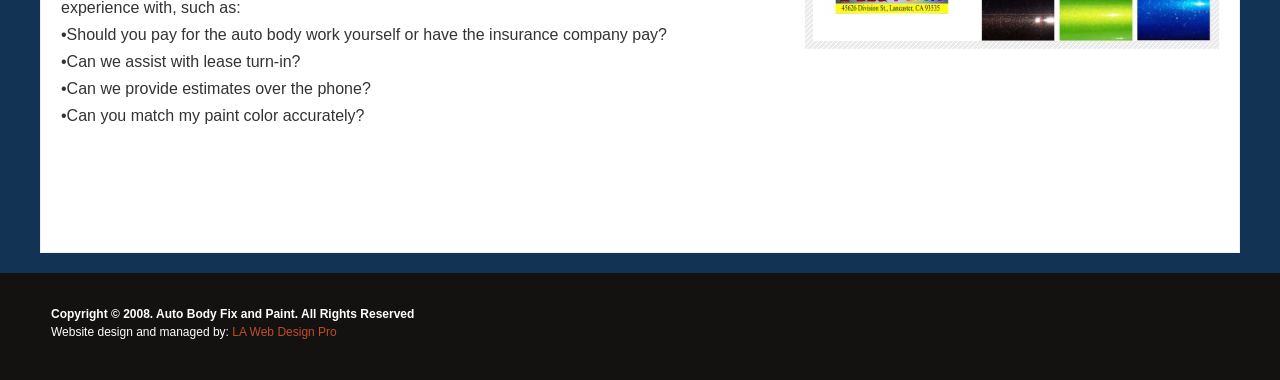Refer to the image and answer the question with as much detail as possible: What is the purpose of the webpage?

Based on the static text elements and the overall structure of the webpage, it appears that the purpose of the webpage is to provide information about the auto body services offered by Auto Body Fix and Paint, and to potentially attract customers to their business.